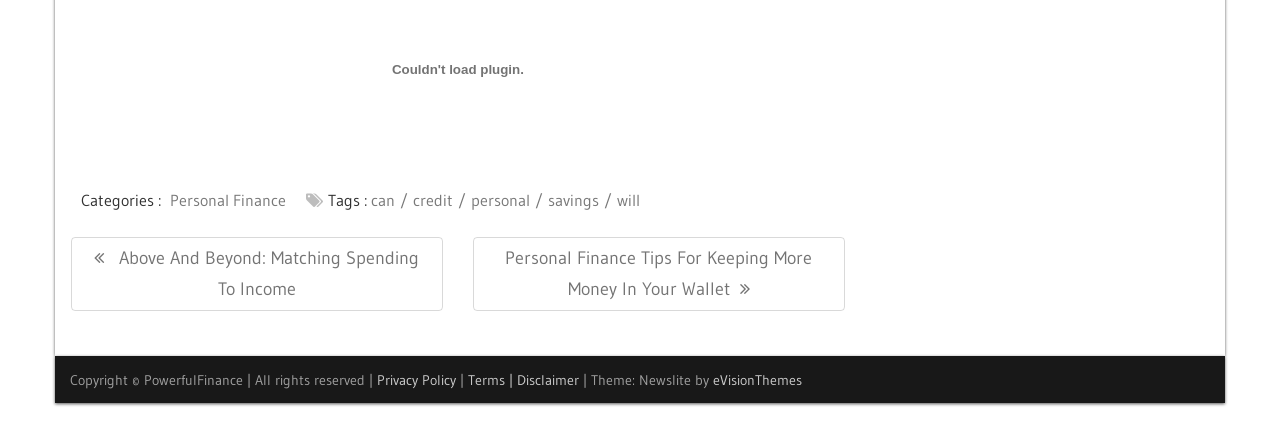Show me the bounding box coordinates of the clickable region to achieve the task as per the instruction: "Browse the 'credit' tag".

[0.323, 0.45, 0.364, 0.497]